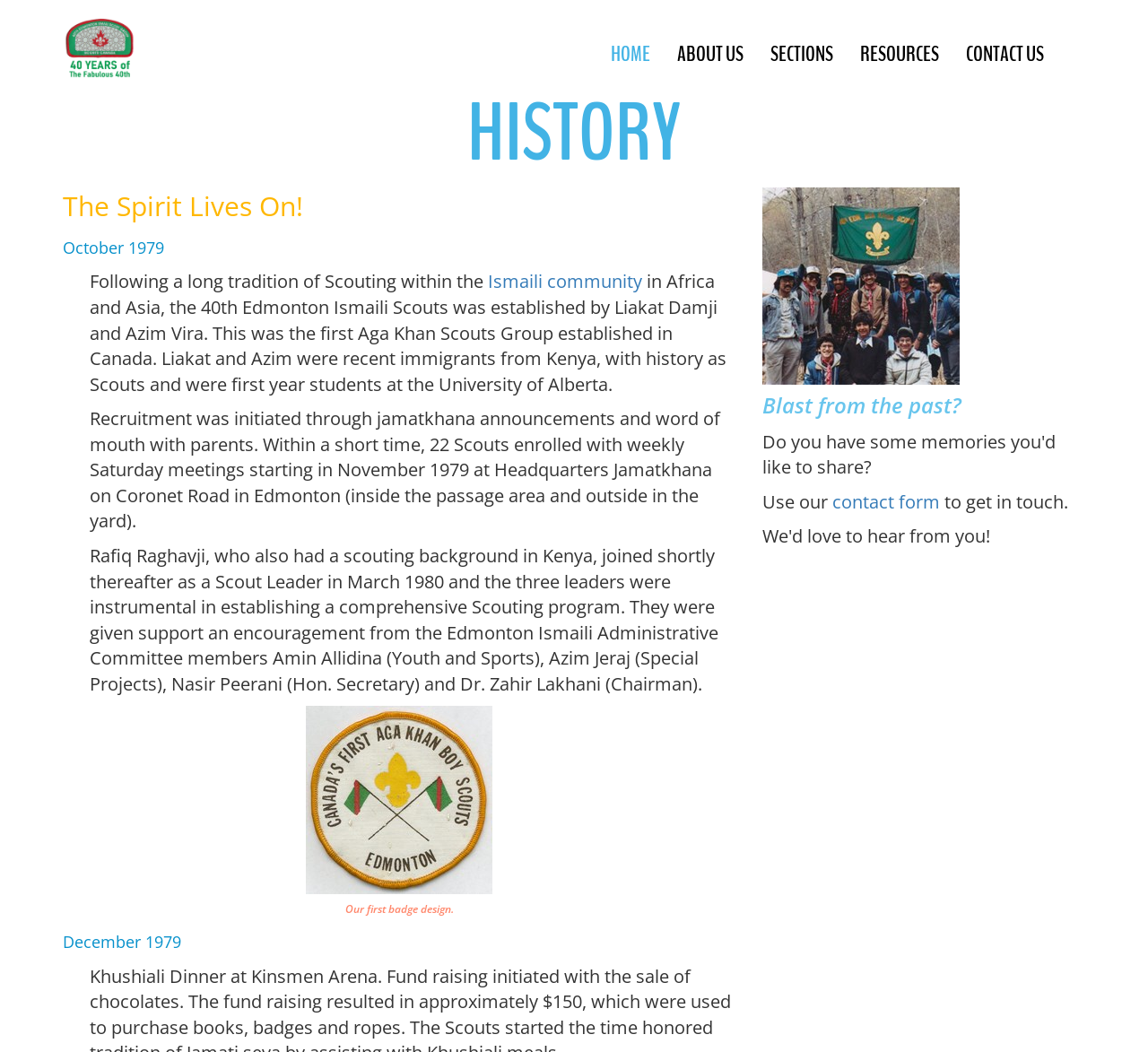Please identify the bounding box coordinates of the element I need to click to follow this instruction: "Learn more about the Ismaili community".

[0.425, 0.256, 0.559, 0.279]